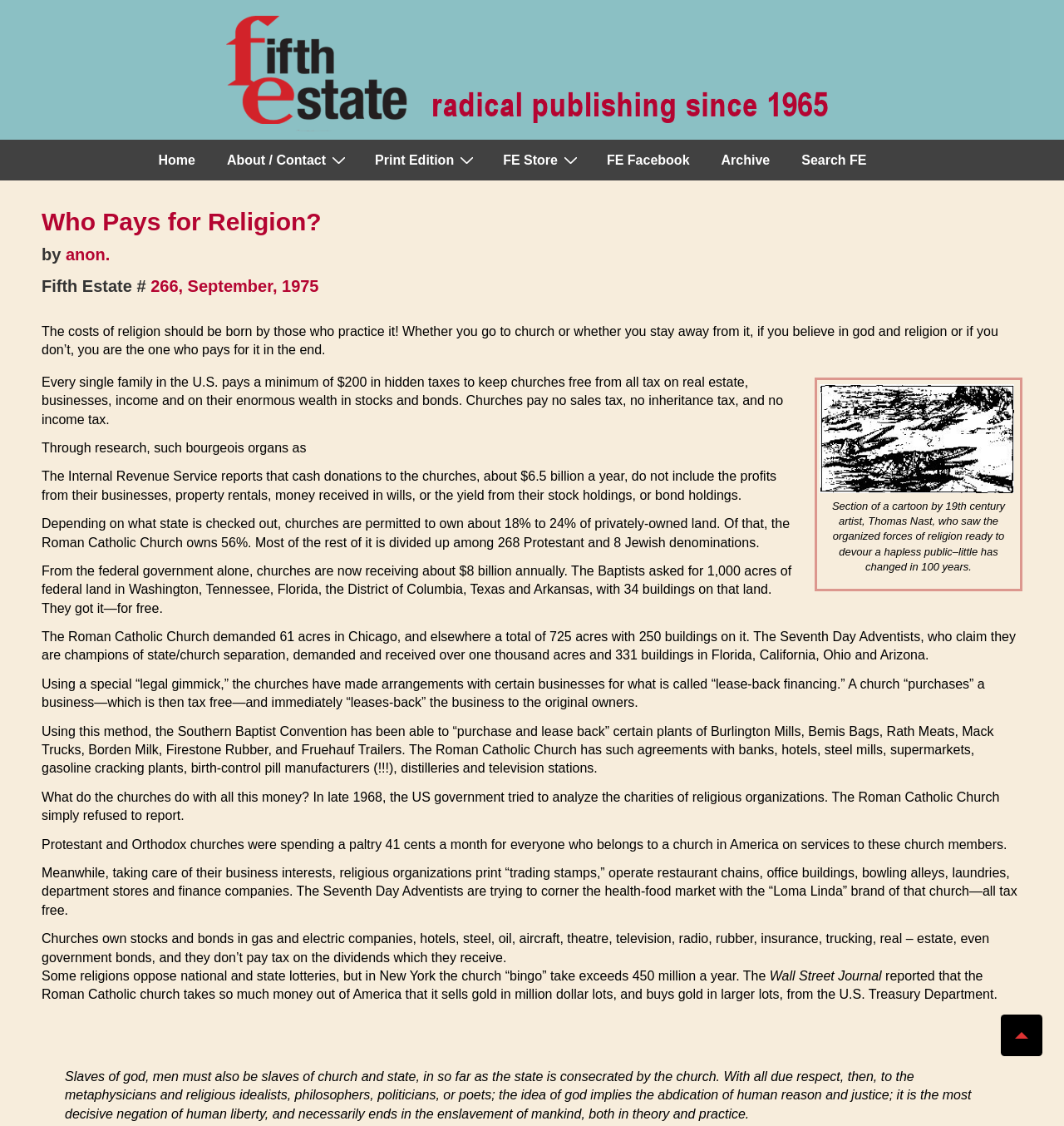Identify the first-level heading on the webpage and generate its text content.

Who Pays for Religion?